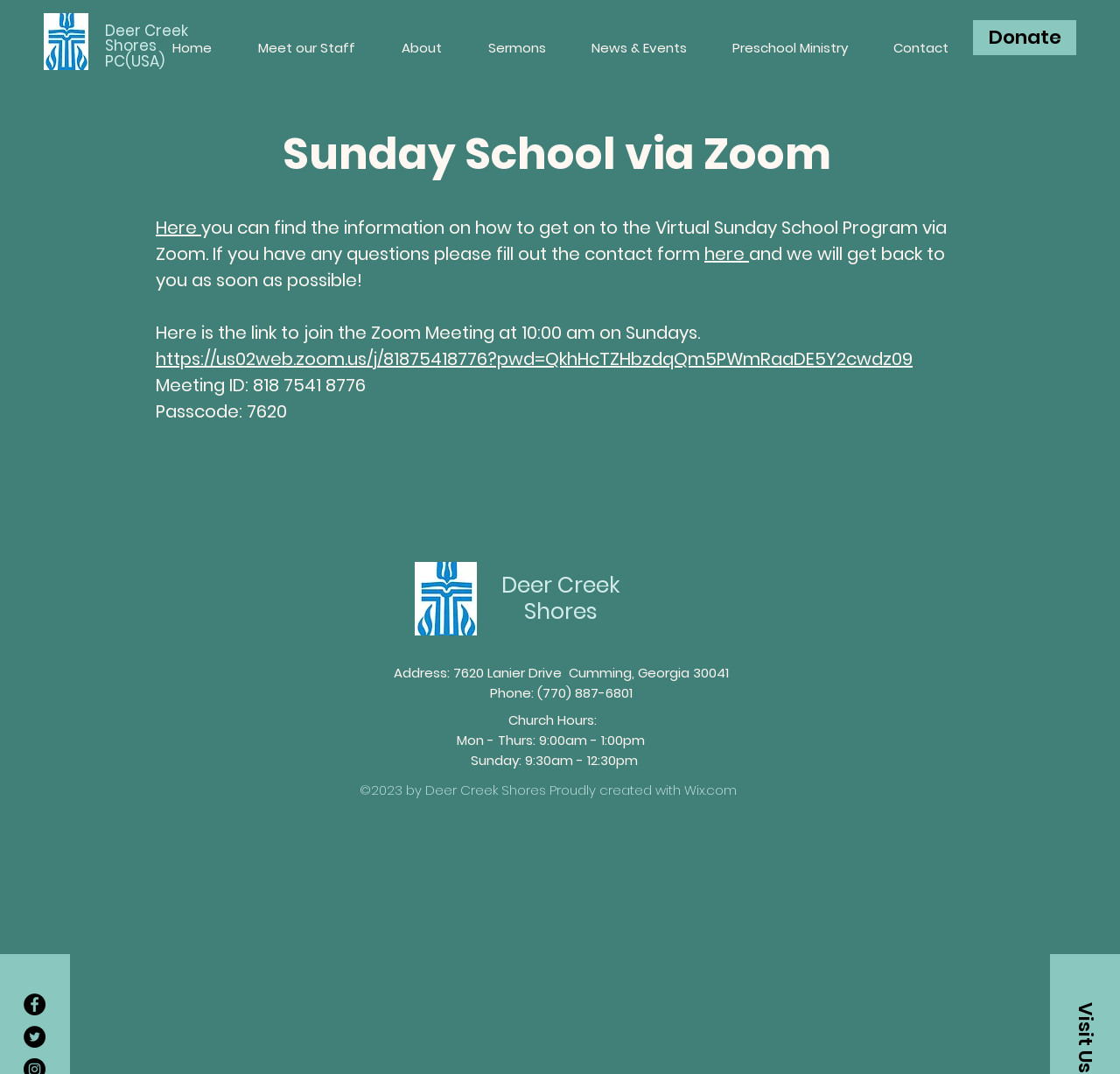Return the bounding box coordinates of the UI element that corresponds to this description: "aria-label="Twitter - Black Circle"". The coordinates must be given as four float numbers in the range of 0 and 1, [left, top, right, bottom].

[0.021, 0.955, 0.041, 0.976]